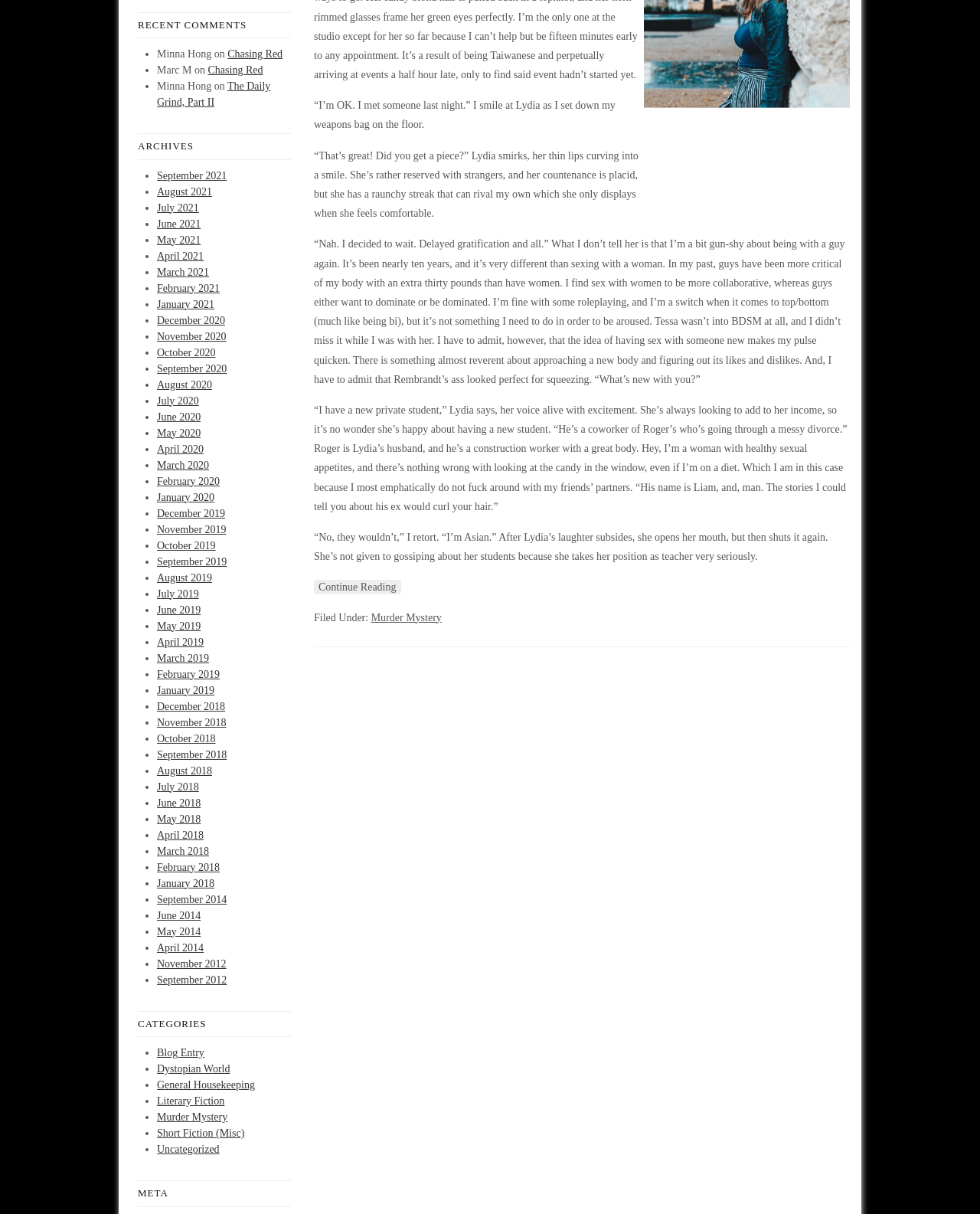Please specify the bounding box coordinates in the format (top-left x, top-left y, bottom-right x, bottom-right y), with all values as floating point numbers between 0 and 1. Identify the bounding box of the UI element described by: June 2014

[0.16, 0.749, 0.205, 0.759]